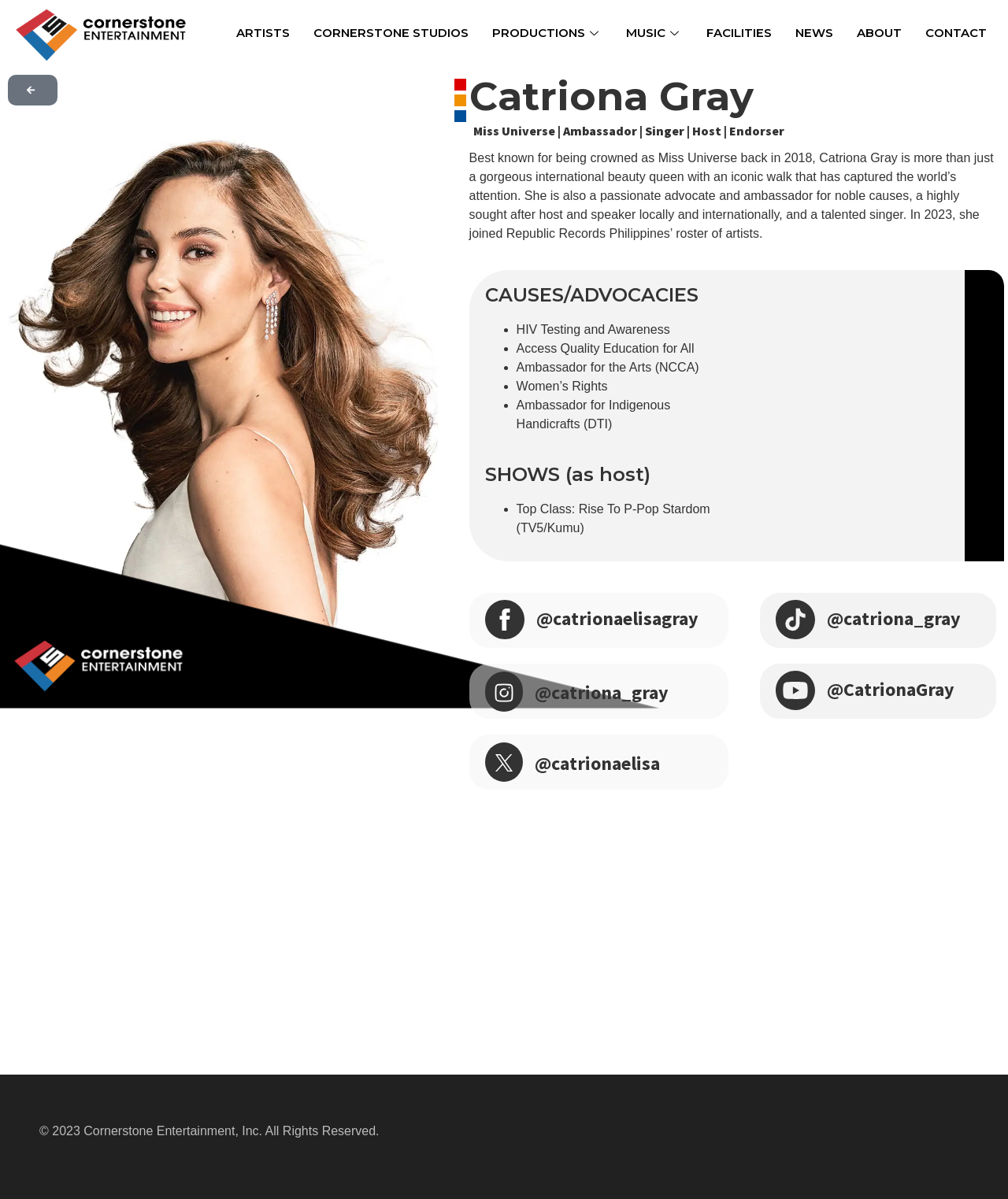Indicate the bounding box coordinates of the clickable region to achieve the following instruction: "View Catriona Gray's profile."

[0.465, 0.061, 0.992, 0.1]